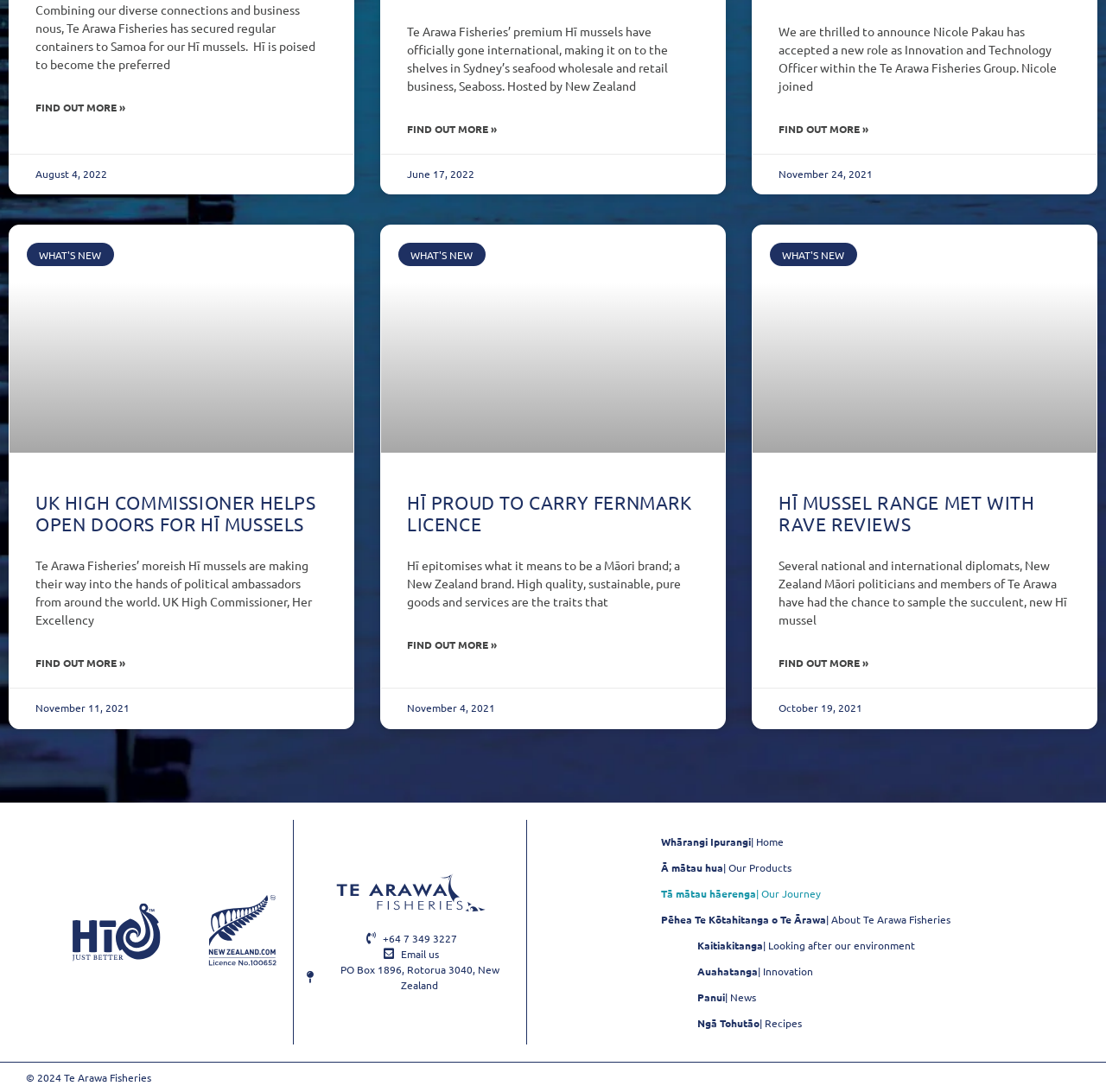Identify the bounding box coordinates for the UI element described as follows: "Email us". Ensure the coordinates are four float numbers between 0 and 1, formatted as [left, top, right, bottom].

[0.274, 0.866, 0.468, 0.881]